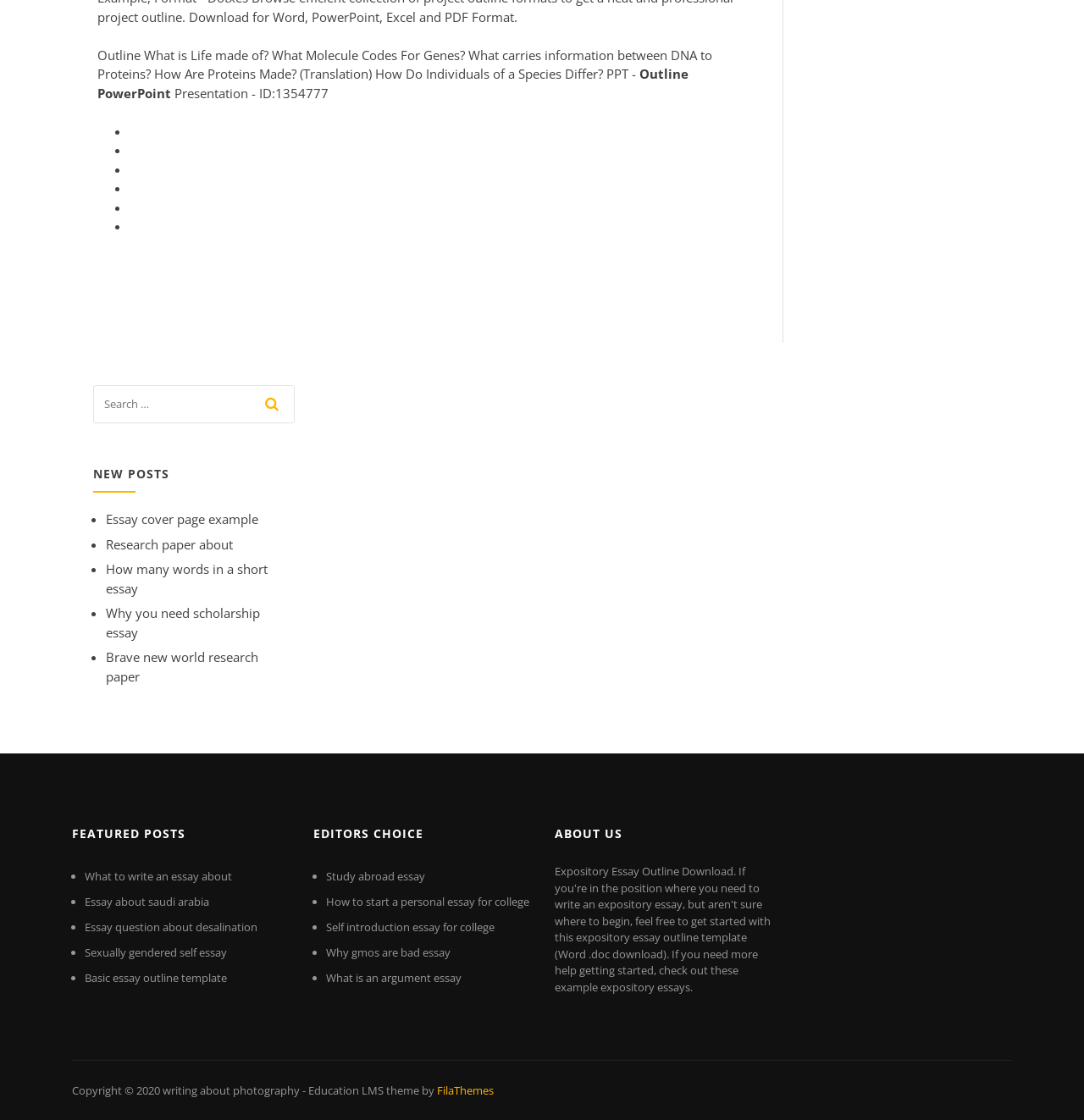Indicate the bounding box coordinates of the element that needs to be clicked to satisfy the following instruction: "Explore editors' choice". The coordinates should be four float numbers between 0 and 1, i.e., [left, top, right, bottom].

[0.289, 0.73, 0.488, 0.76]